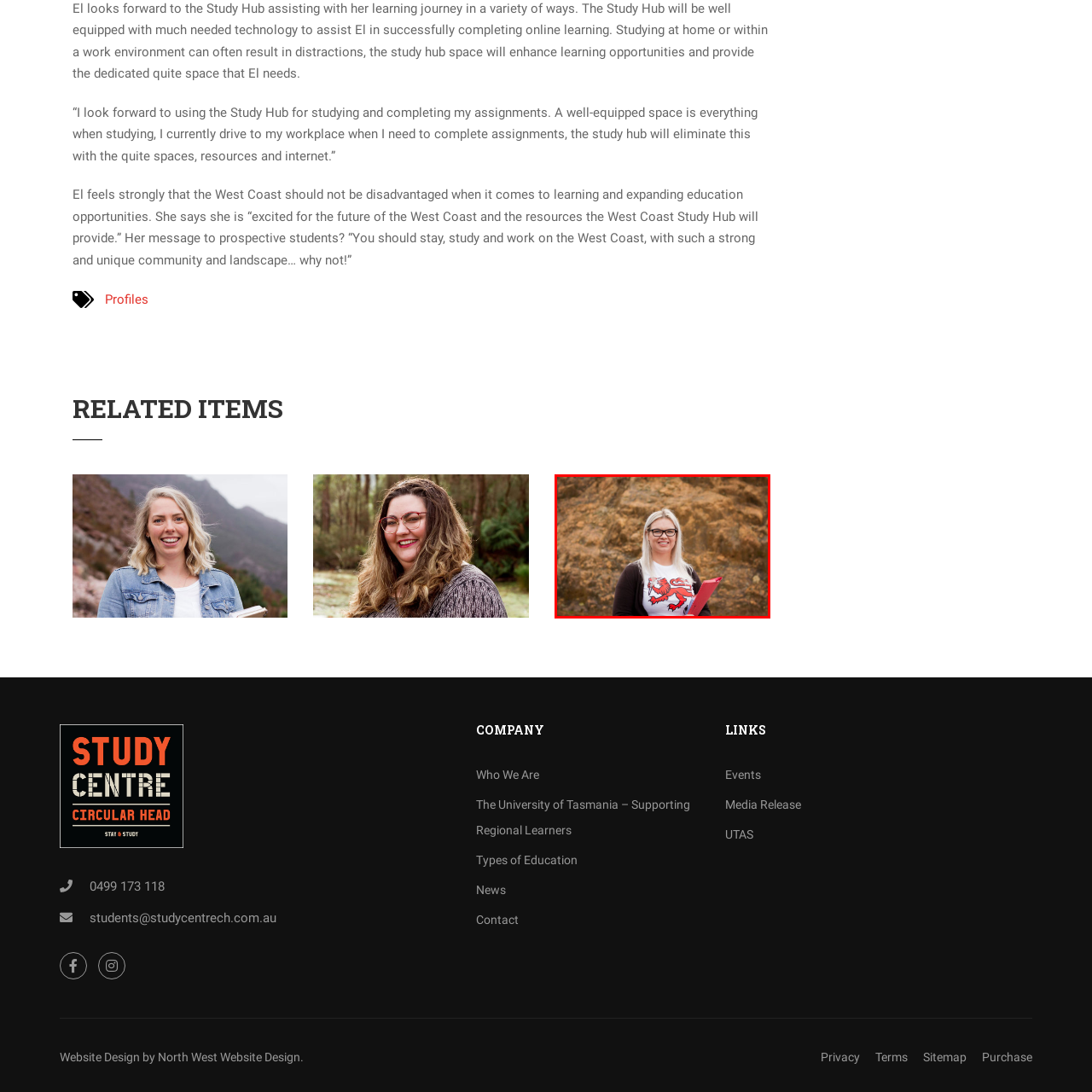Describe the contents of the image that is surrounded by the red box in a detailed manner.

In this image, a woman with long, light-colored hair is smiling confidently while standing in front of a rocky backdrop. She wears a white shirt featuring a bold, red logo, which is likely associated with her educational institution or community. In her right hand, she holds a red binder, suggesting she is engaged in academic or organizational activities. Her eyeglasses add to her professional appearance. This photo encapsulates a moment of enthusiasm and determination, reflecting her commitment to education and her positive outlook towards the upcoming opportunities with the Study Hub, where she anticipates enhanced learning environments equipped with essential technology.